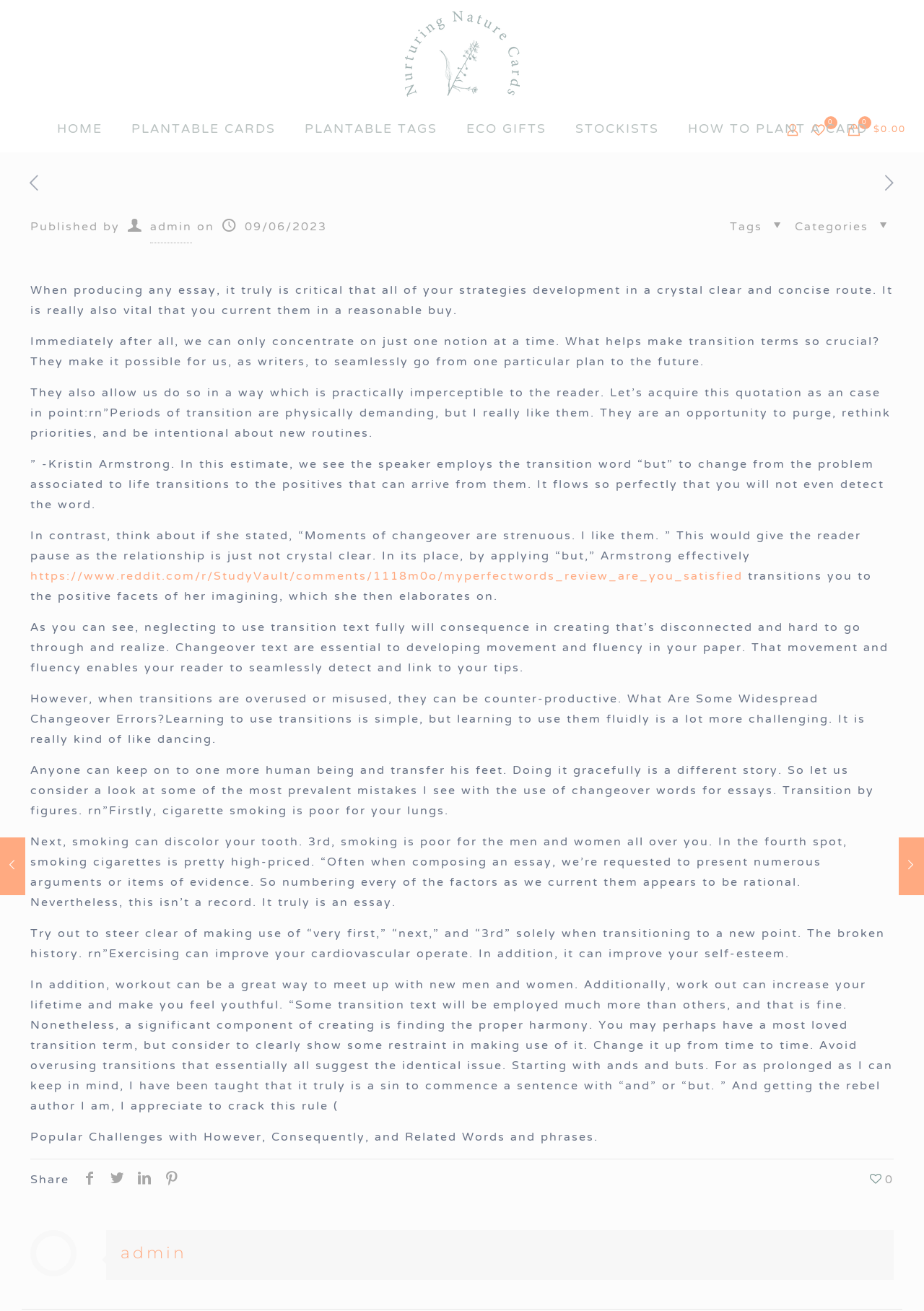What is the logo of the website?
Using the picture, provide a one-word or short phrase answer.

Sustainable Cards